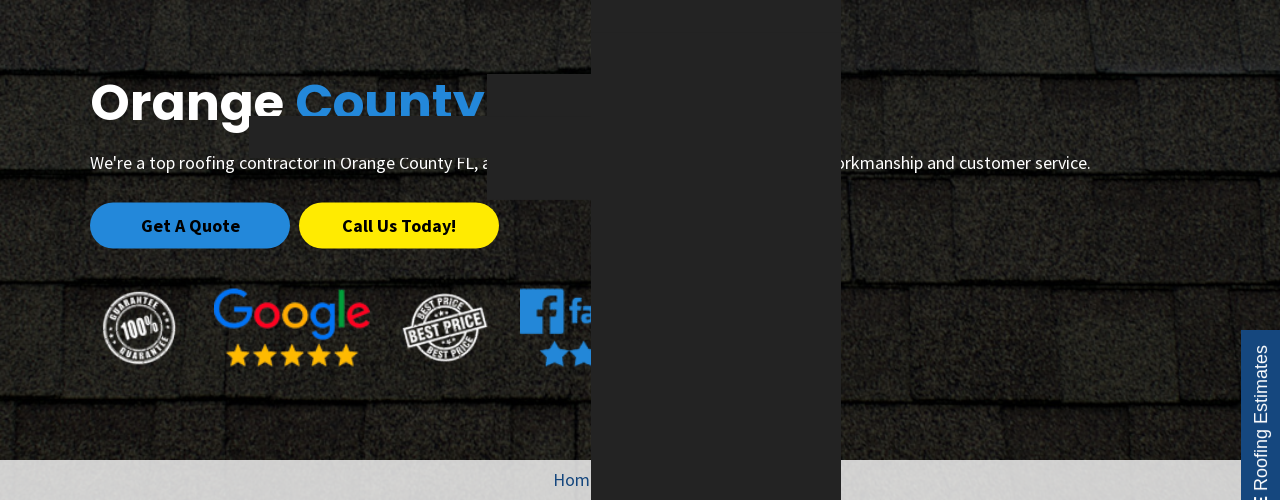Reply to the question with a single word or phrase:
What is the rating indicated by the Google logo?

5 stars